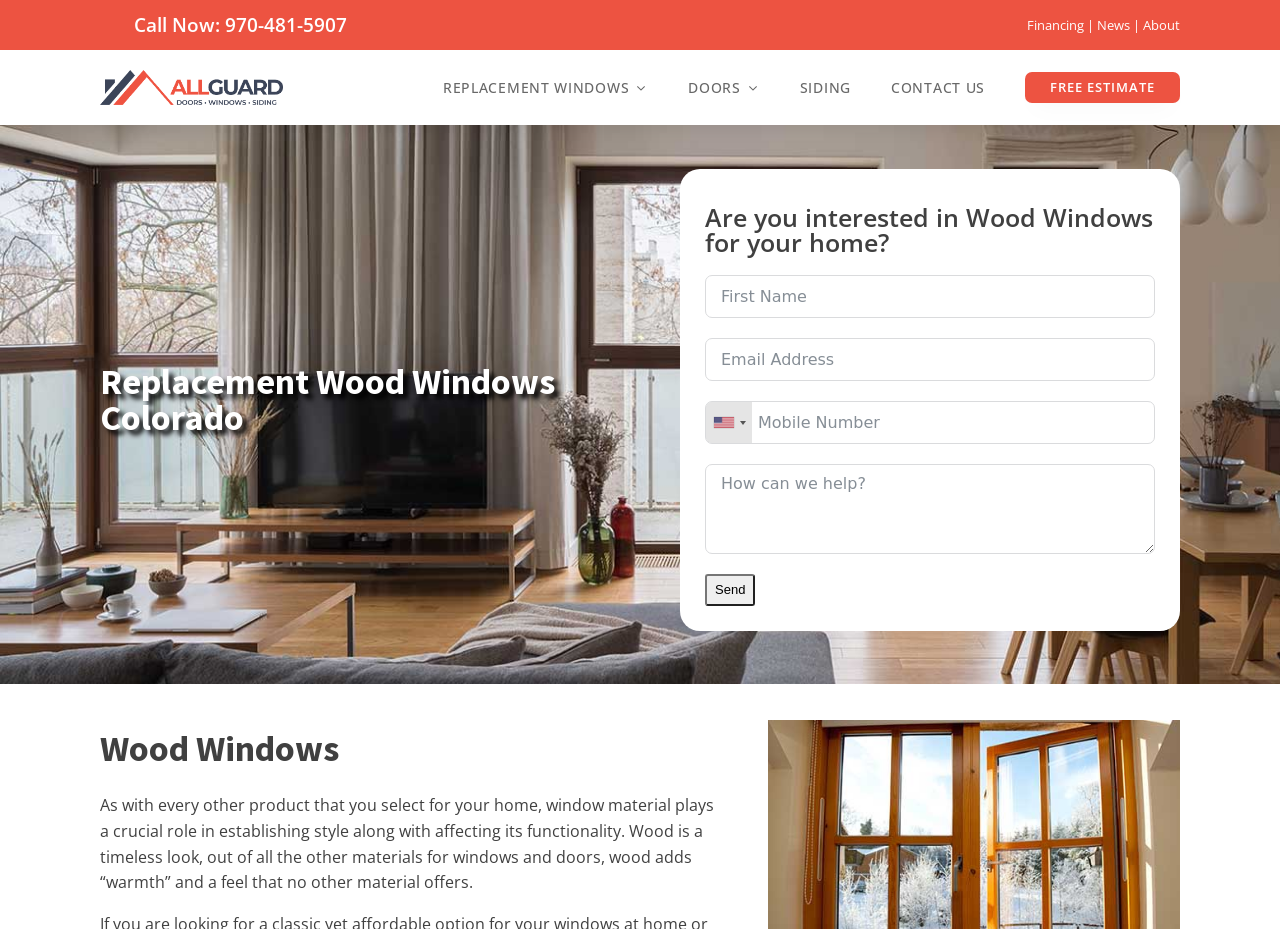Given the description of the UI element: "name="phone" placeholder="Mobile Number"", predict the bounding box coordinates in the form of [left, top, right, bottom], with each value being a float between 0 and 1.

[0.551, 0.432, 0.902, 0.478]